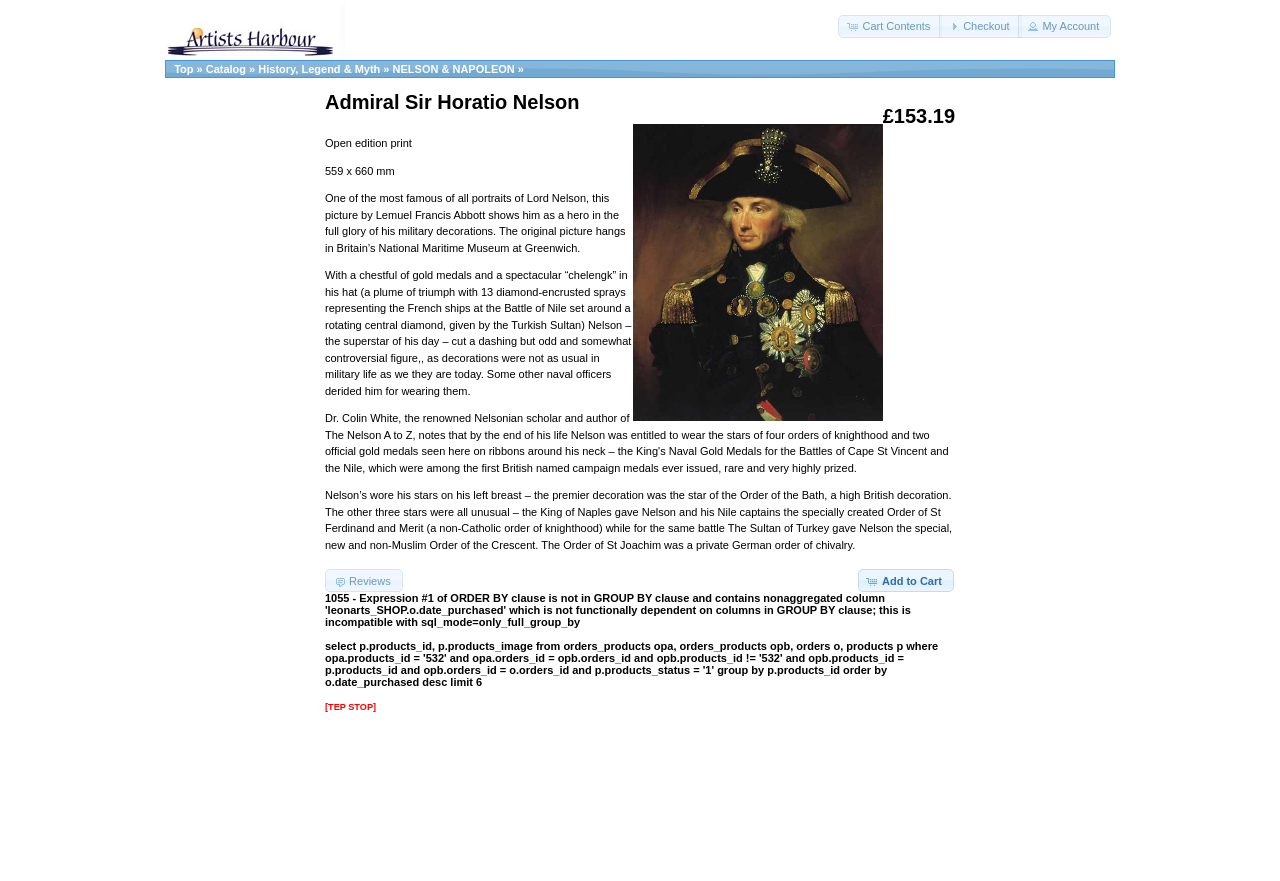Select the bounding box coordinates of the element I need to click to carry out the following instruction: "Enter your name".

None